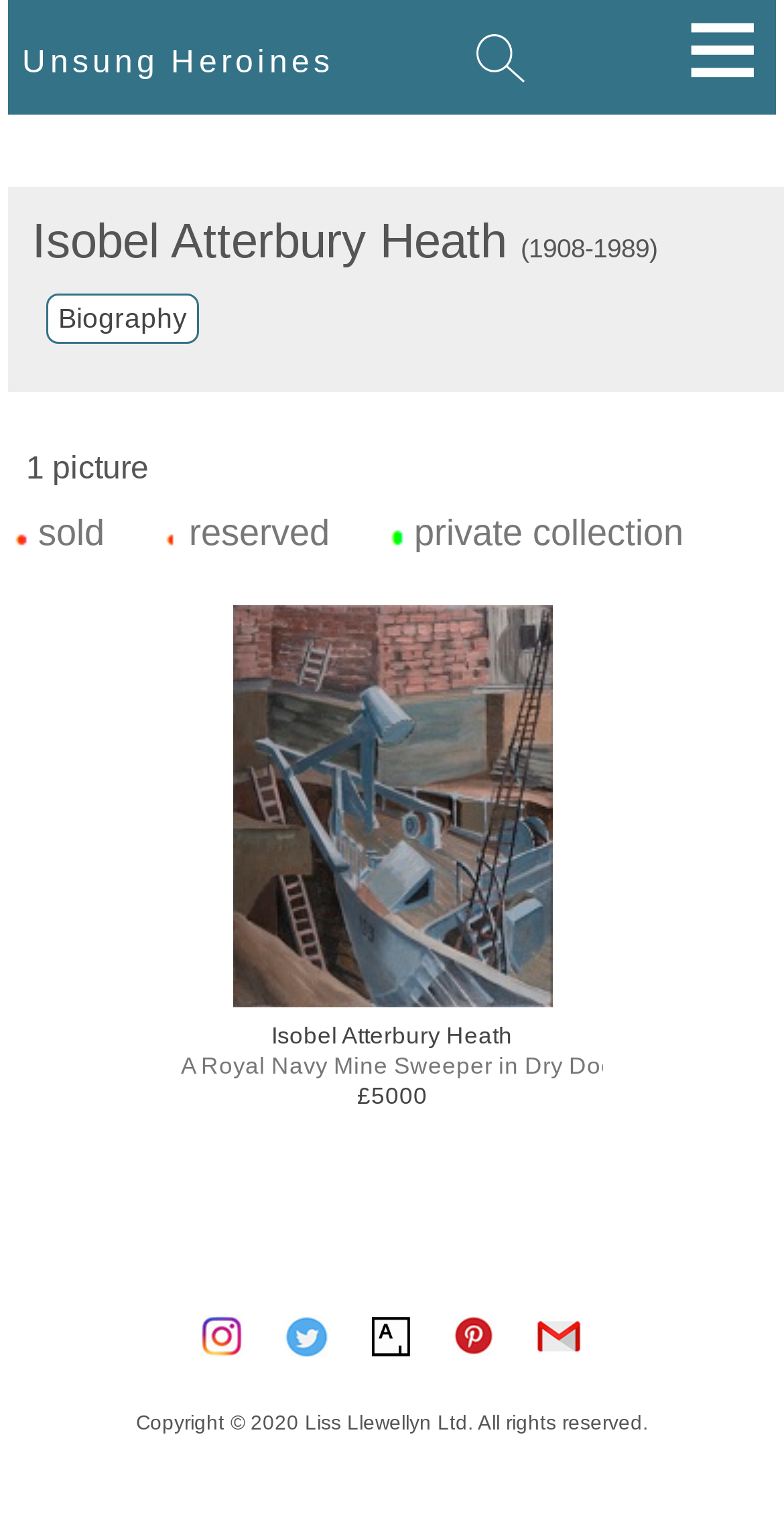Answer in one word or a short phrase: 
What is the copyright year of the website?

2020